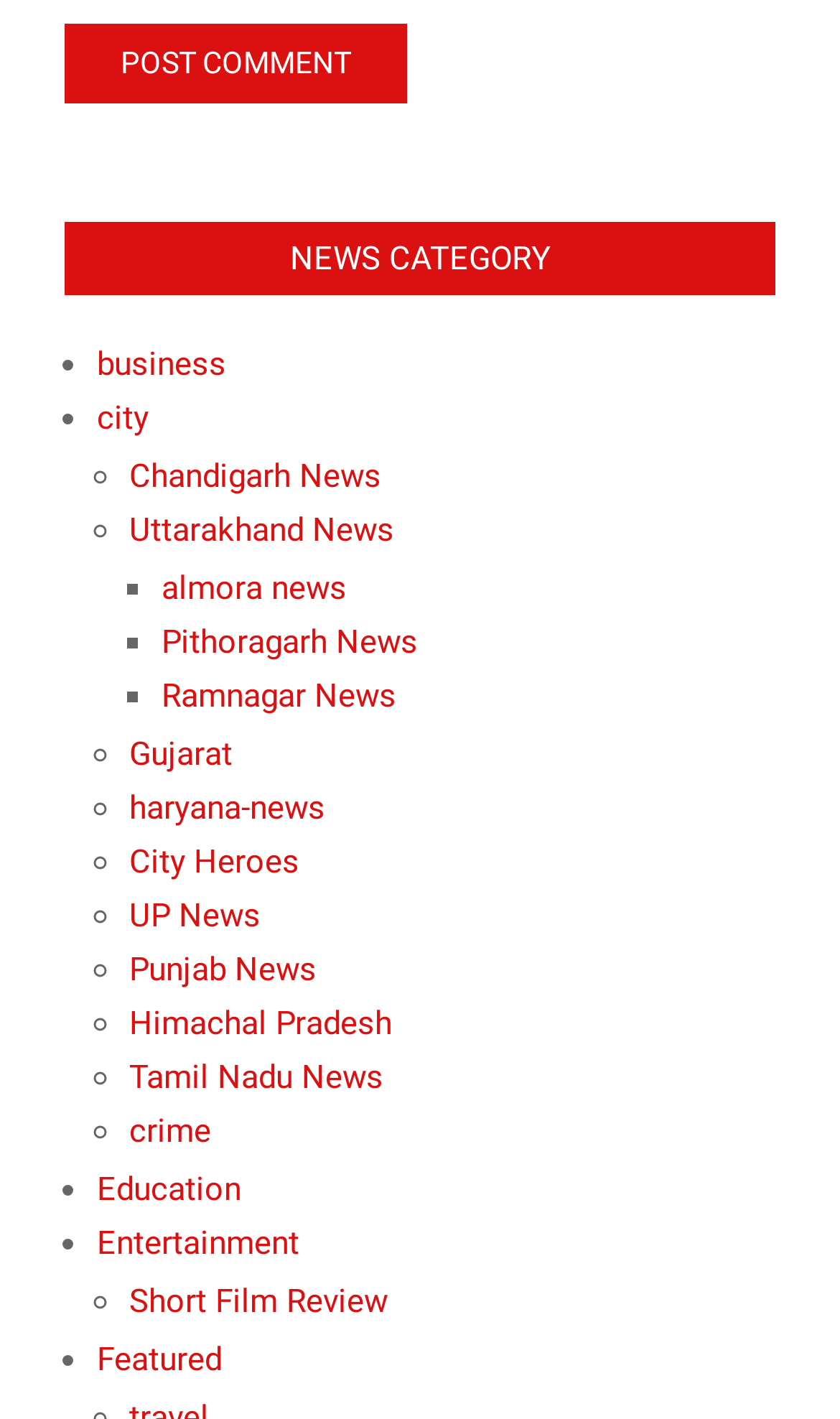Please find the bounding box coordinates of the element that you should click to achieve the following instruction: "Check 'Short Film Review'". The coordinates should be presented as four float numbers between 0 and 1: [left, top, right, bottom].

[0.154, 0.904, 0.462, 0.931]